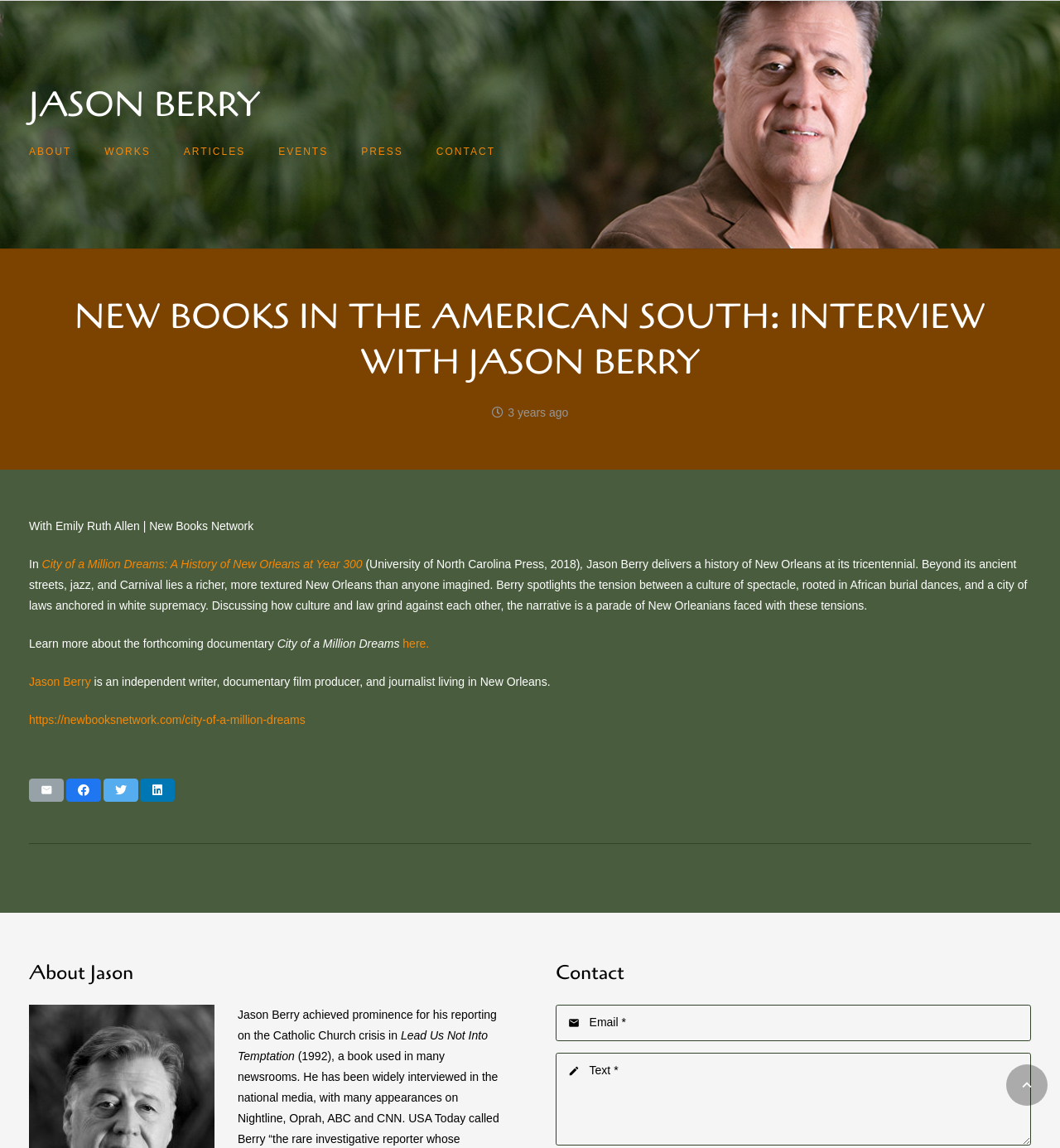Specify the bounding box coordinates of the region I need to click to perform the following instruction: "Contact us". The coordinates must be four float numbers in the range of 0 to 1, i.e., [left, top, right, bottom].

None